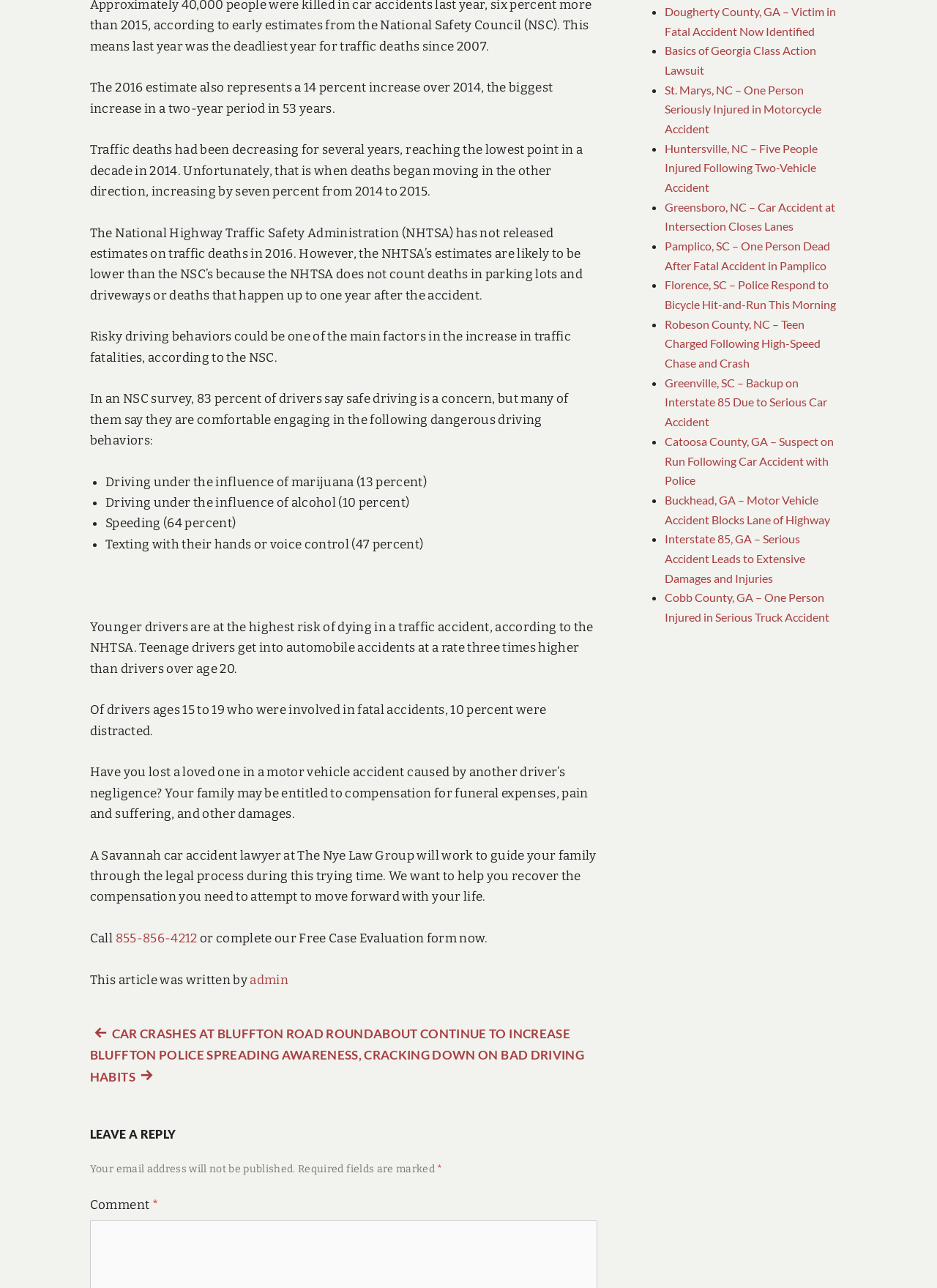Predict the bounding box of the UI element based on the description: "admin". The coordinates should be four float numbers between 0 and 1, formatted as [left, top, right, bottom].

[0.267, 0.755, 0.308, 0.767]